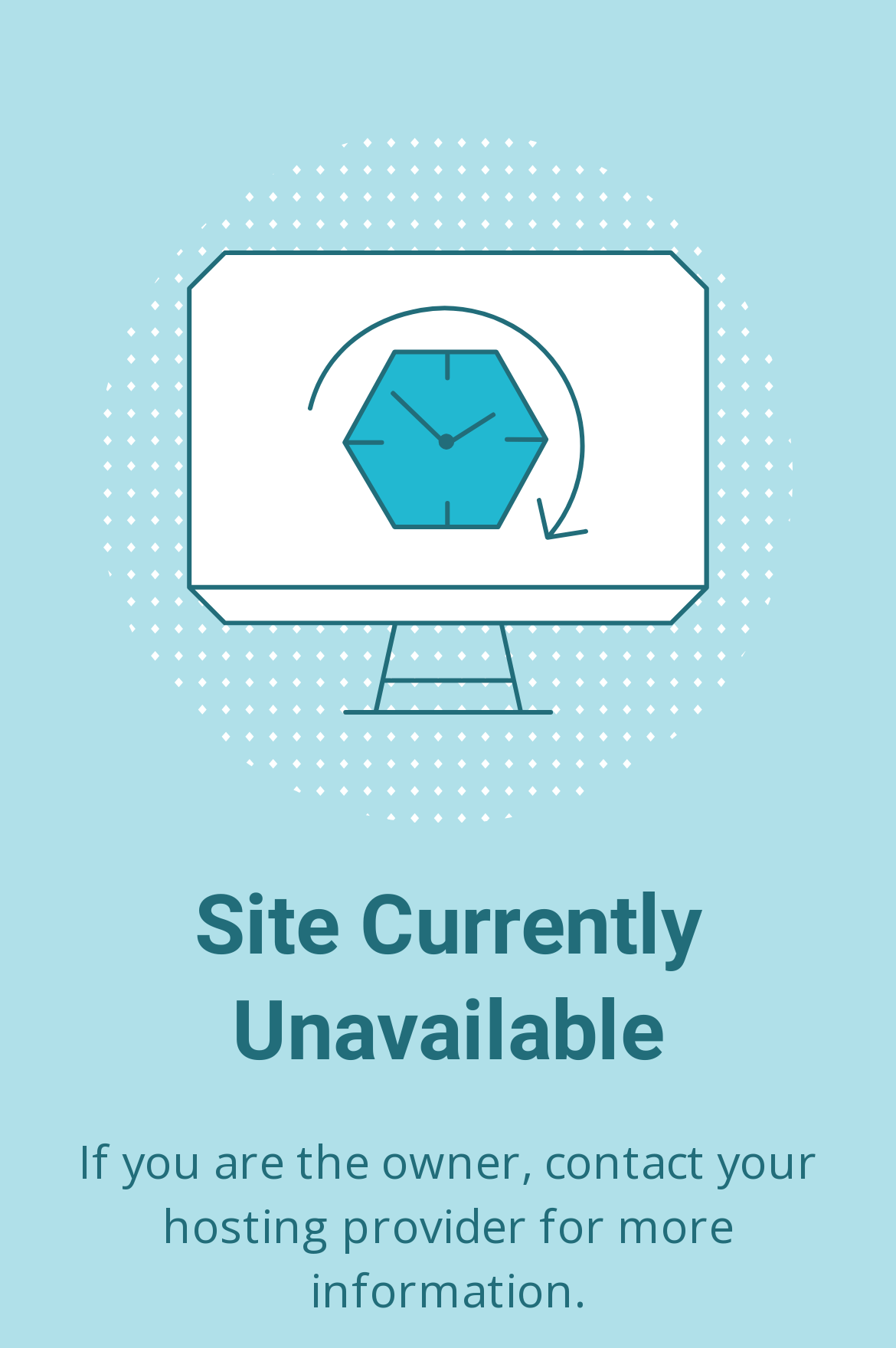Extract the text of the main heading from the webpage.

Site Currently Unavailable